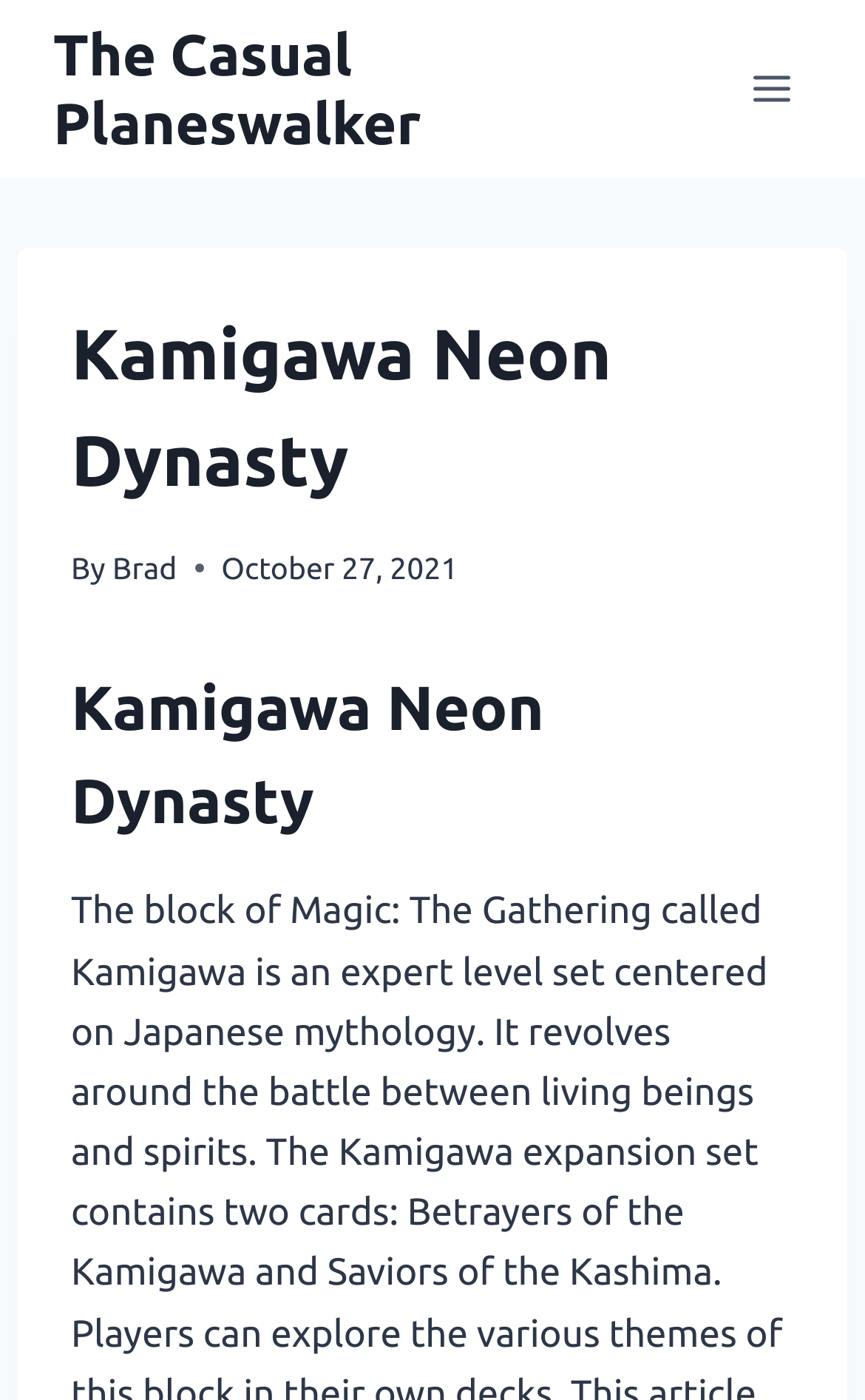What is the author of the article?
From the screenshot, provide a brief answer in one word or phrase.

Brad